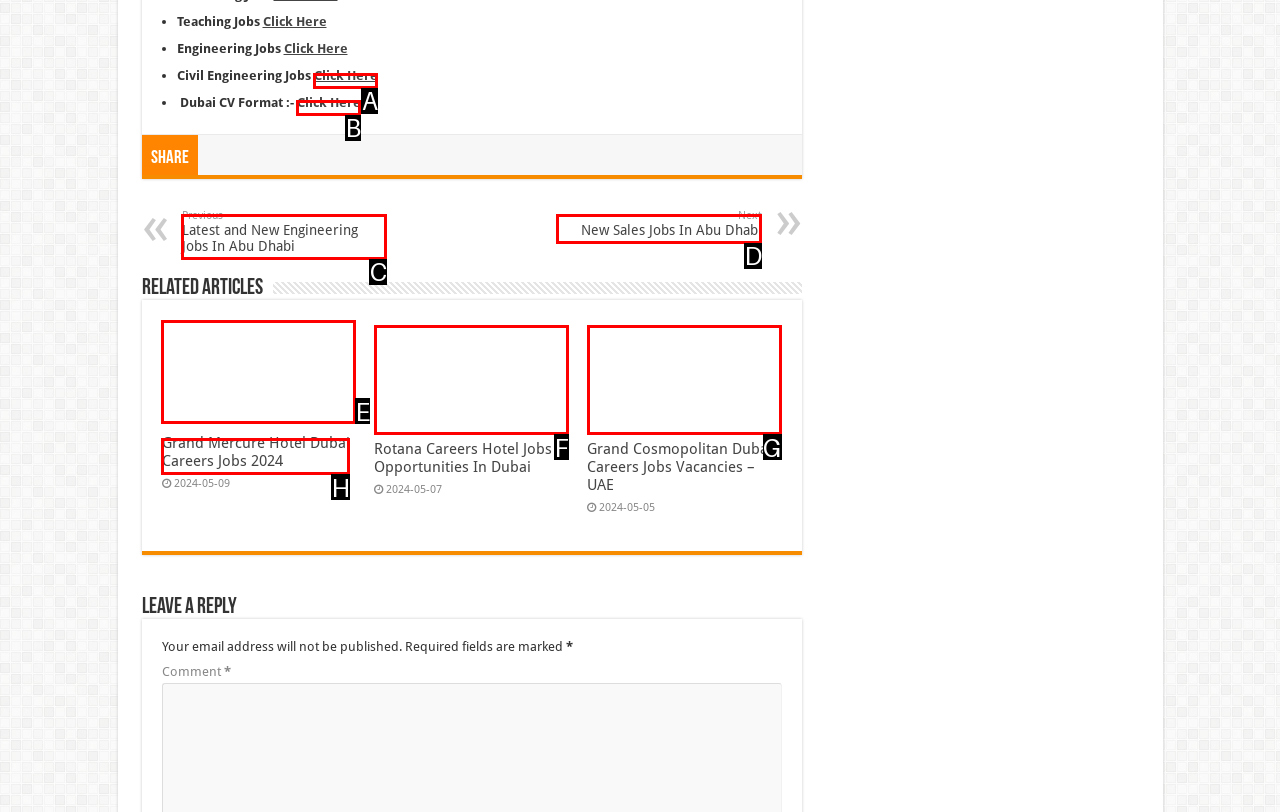Tell me which UI element to click to fulfill the given task: Click on Grand Mercure Hotel Dubai Jobs. Respond with the letter of the correct option directly.

E